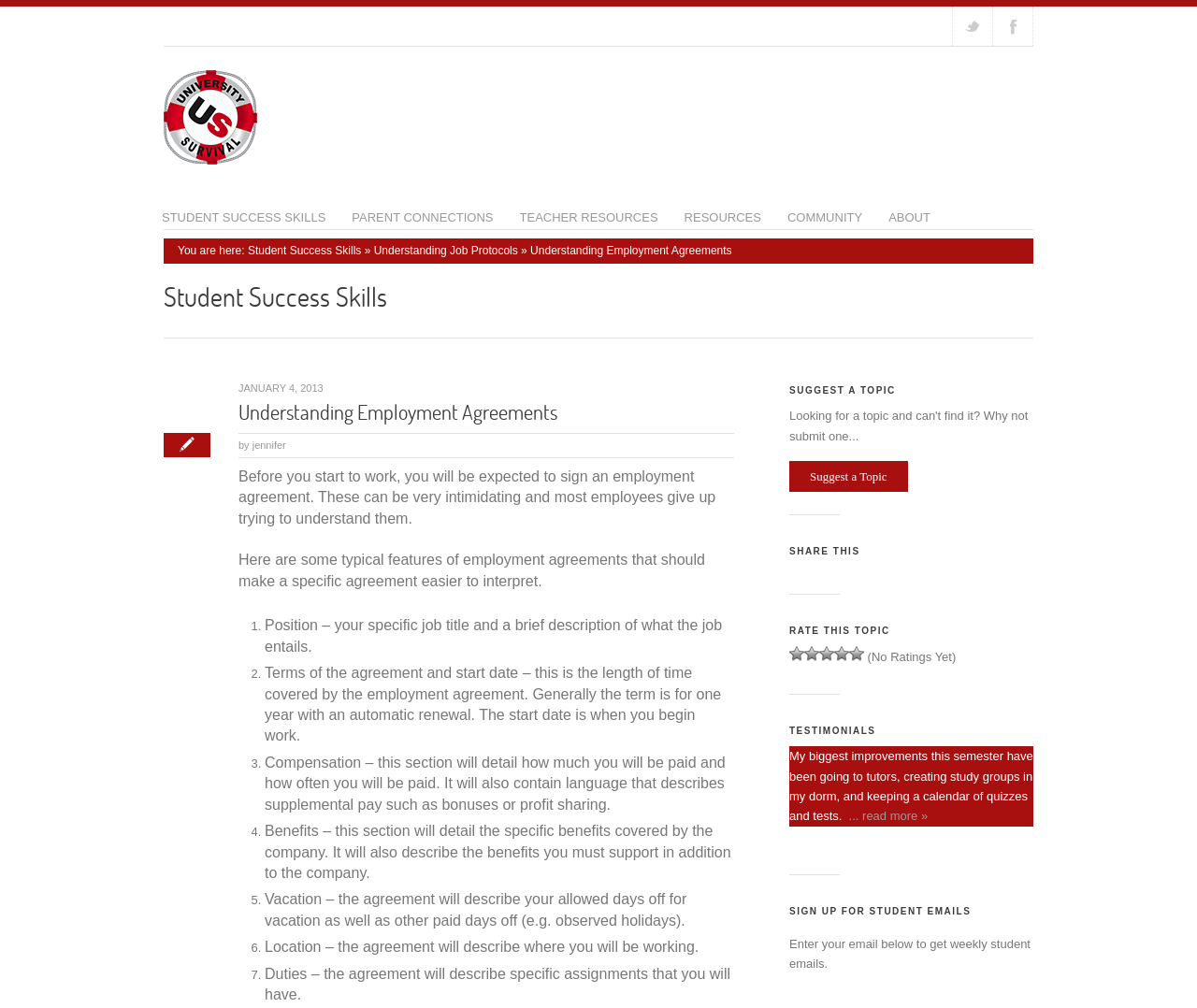What are the typical features of employment agreements? Analyze the screenshot and reply with just one word or a short phrase.

Position, Terms, Compensation, etc.